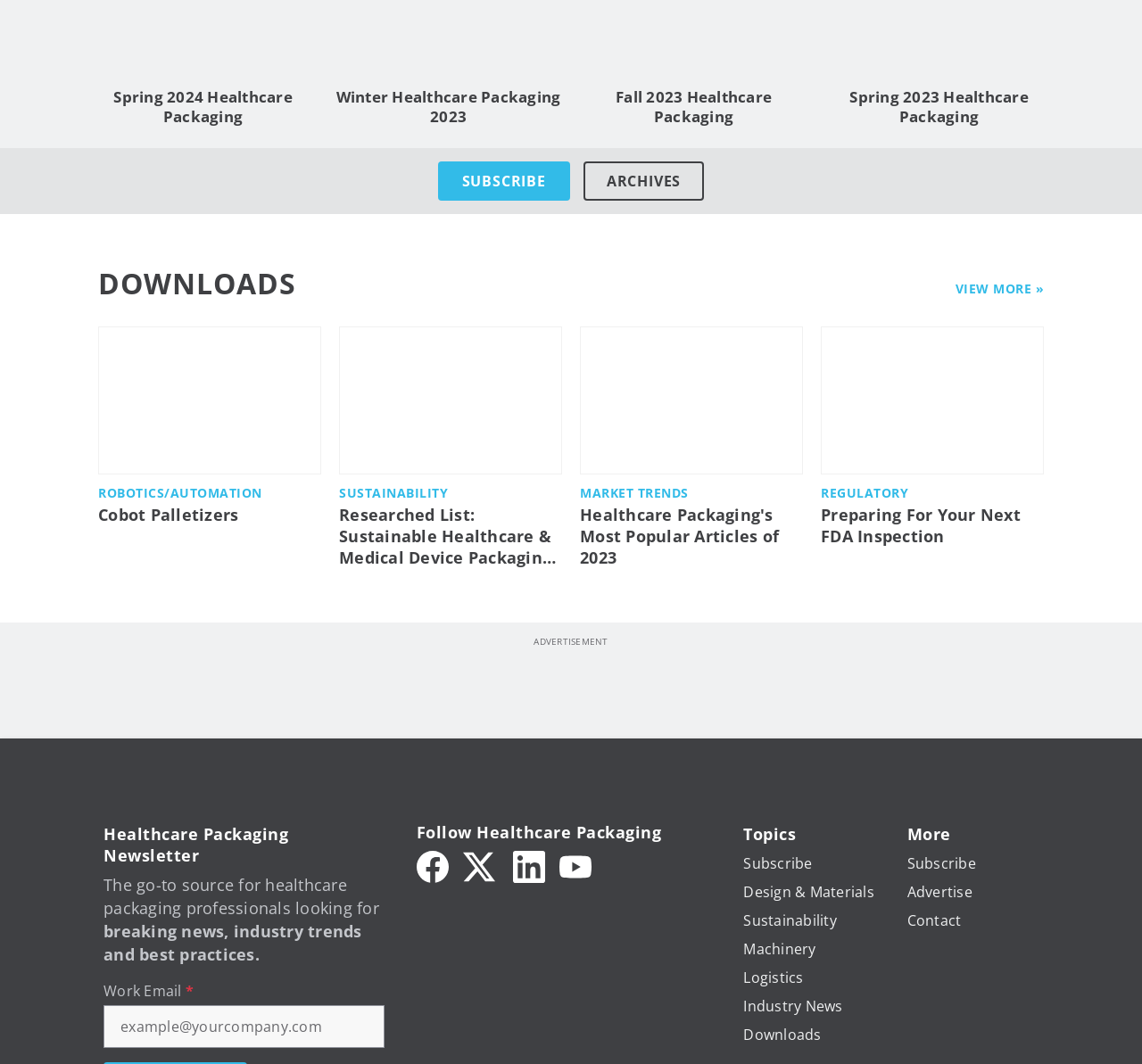What is the category of 'Cobot Palletizers'?
Using the visual information, reply with a single word or short phrase.

Machinery > Robotics/Automation